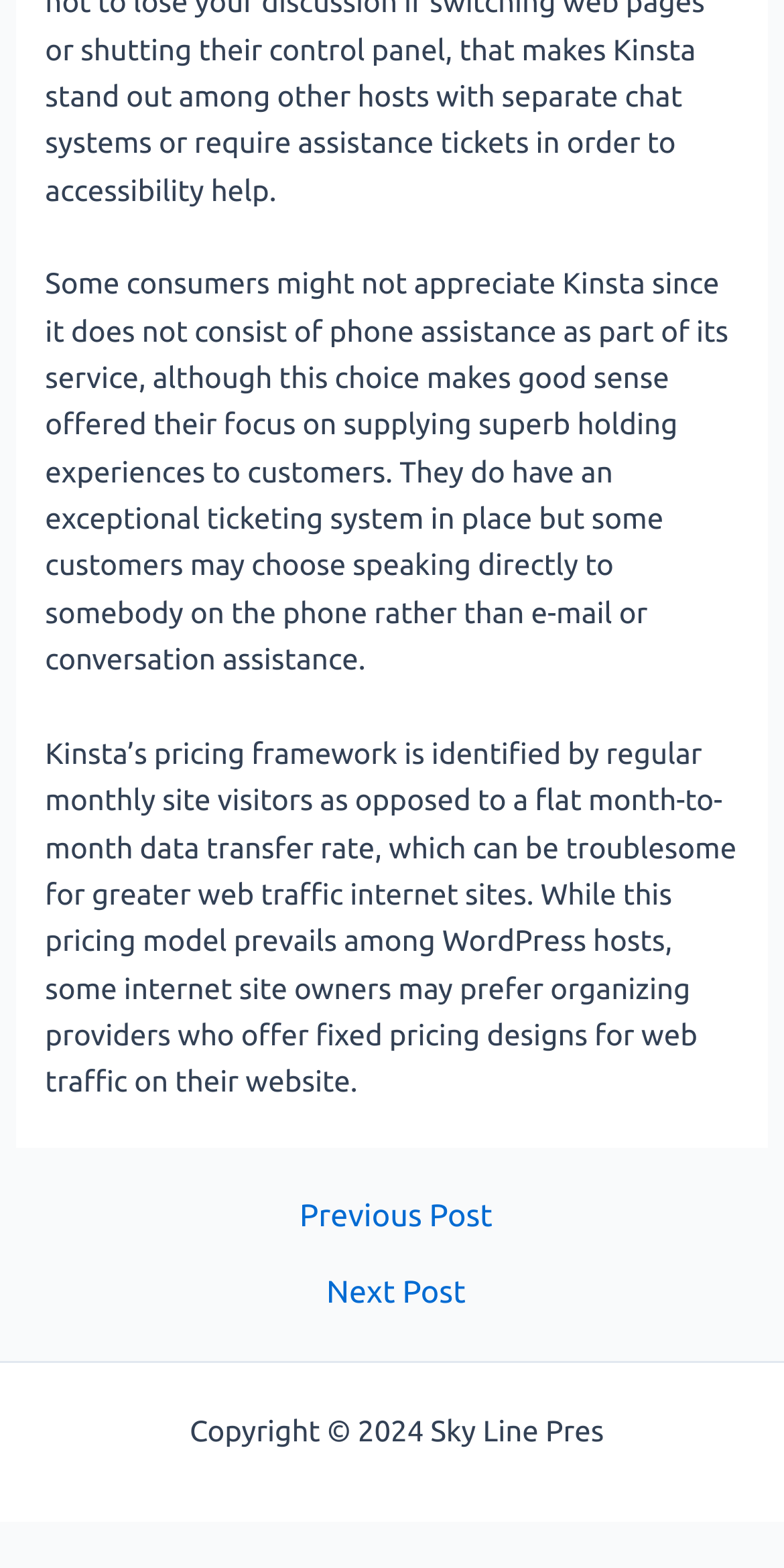Locate the bounding box coordinates for the element described below: "Next Post →". The coordinates must be four float values between 0 and 1, formatted as [left, top, right, bottom].

[0.025, 0.814, 0.985, 0.834]